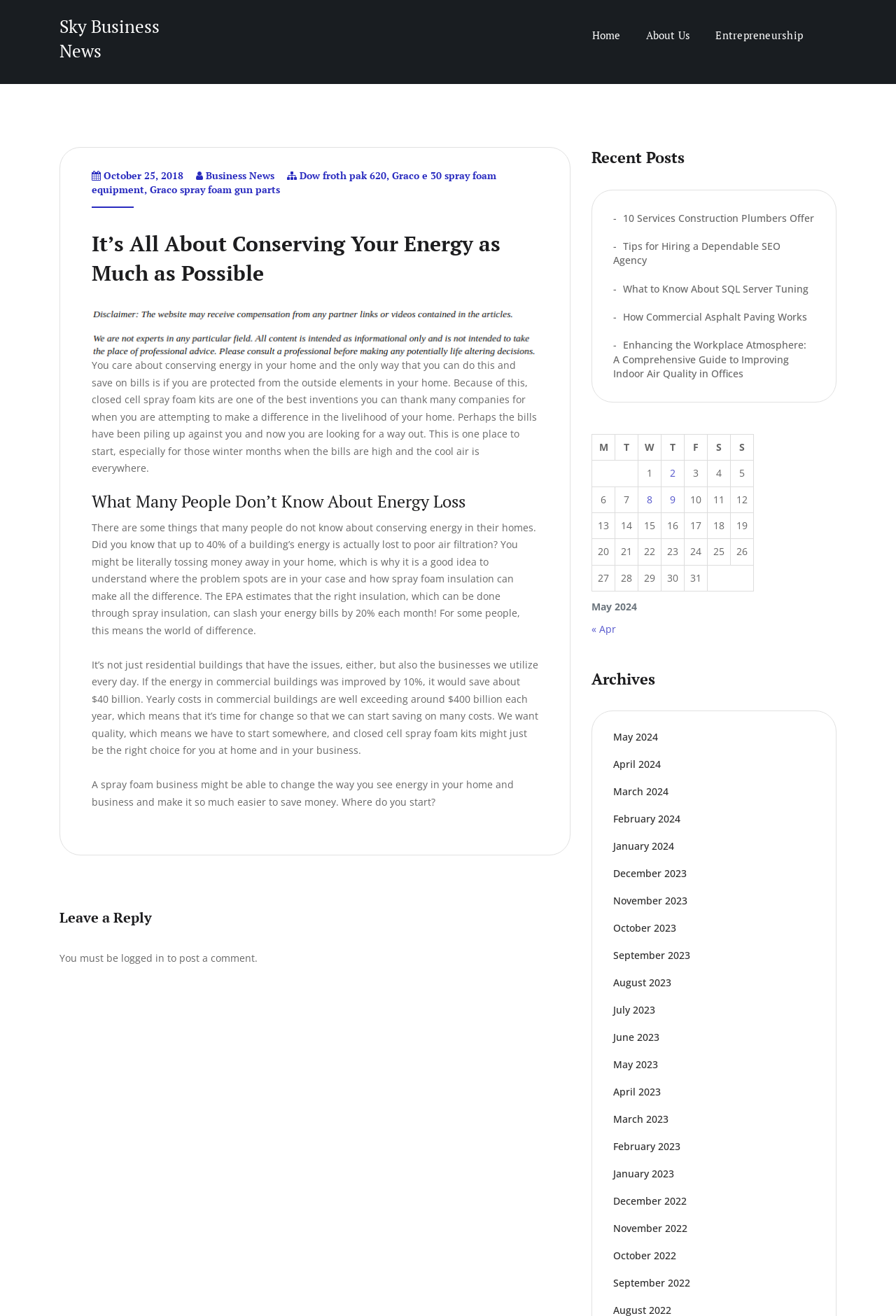Please determine the bounding box coordinates of the area that needs to be clicked to complete this task: 'View recent posts'. The coordinates must be four float numbers between 0 and 1, formatted as [left, top, right, bottom].

[0.66, 0.112, 0.934, 0.128]